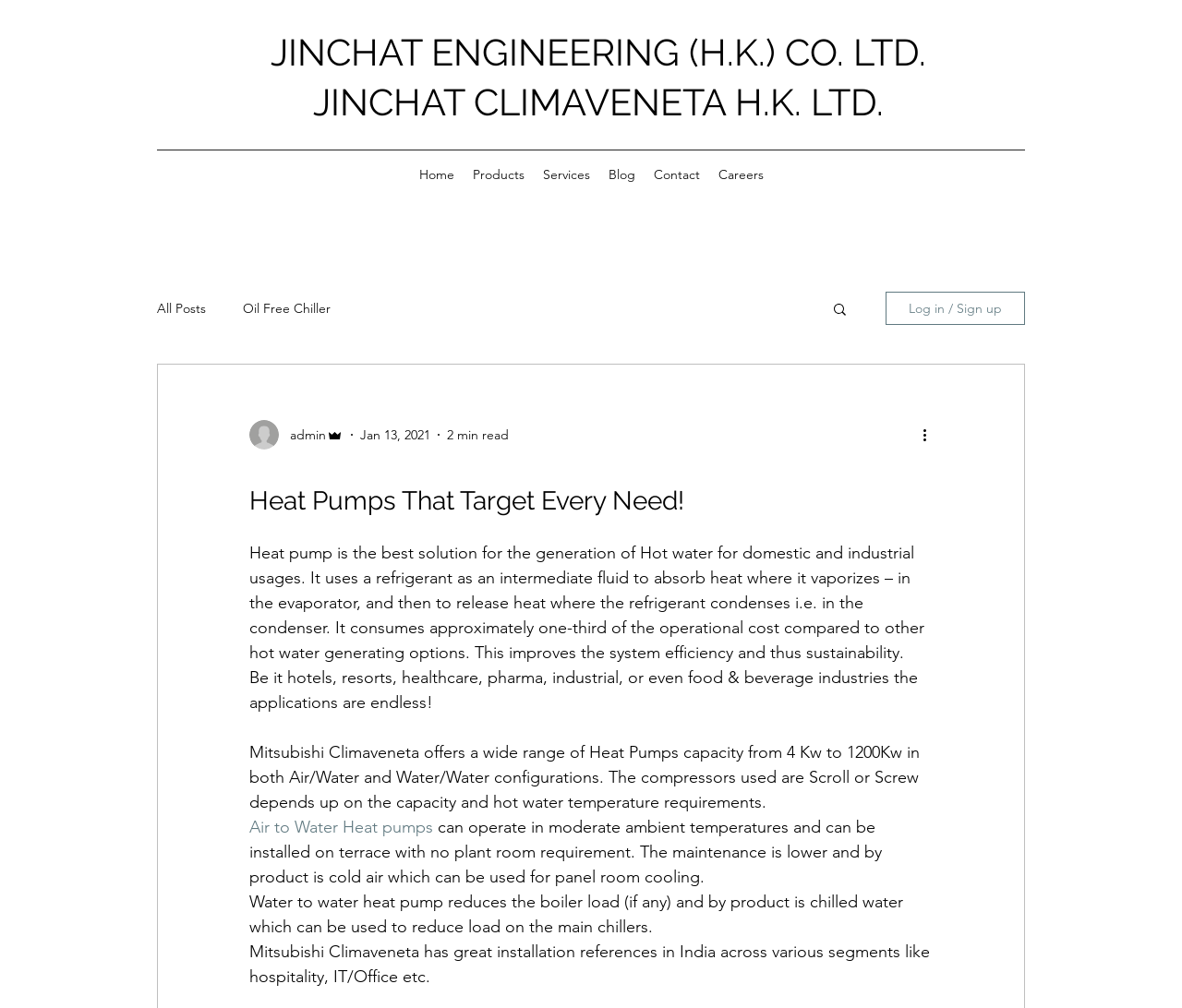Please identify the coordinates of the bounding box for the clickable region that will accomplish this instruction: "Search for something".

[0.703, 0.299, 0.718, 0.318]